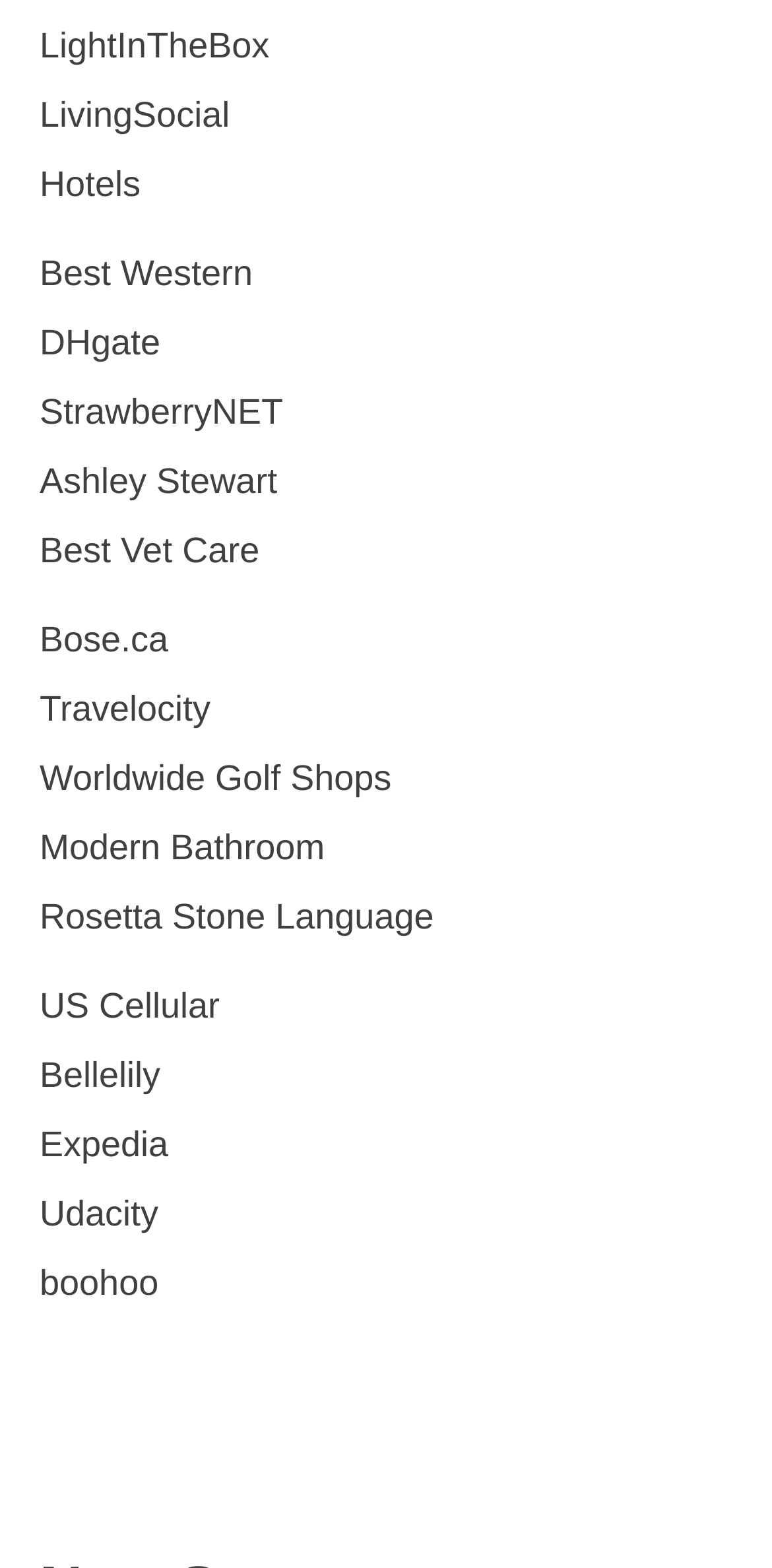Please find the bounding box for the following UI element description. Provide the coordinates in (top-left x, top-left y, bottom-right x, bottom-right y) format, with values between 0 and 1: Hotels

[0.051, 0.107, 0.182, 0.125]